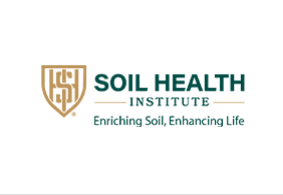What is the shape that encloses the logo?
Carefully analyze the image and provide a thorough answer to the question.

According to the caption, the logo is enclosed within a stylized shield, which symbolizes strength and protection, further reinforcing the Institute's commitment to environmental stewardship and soil conservation.